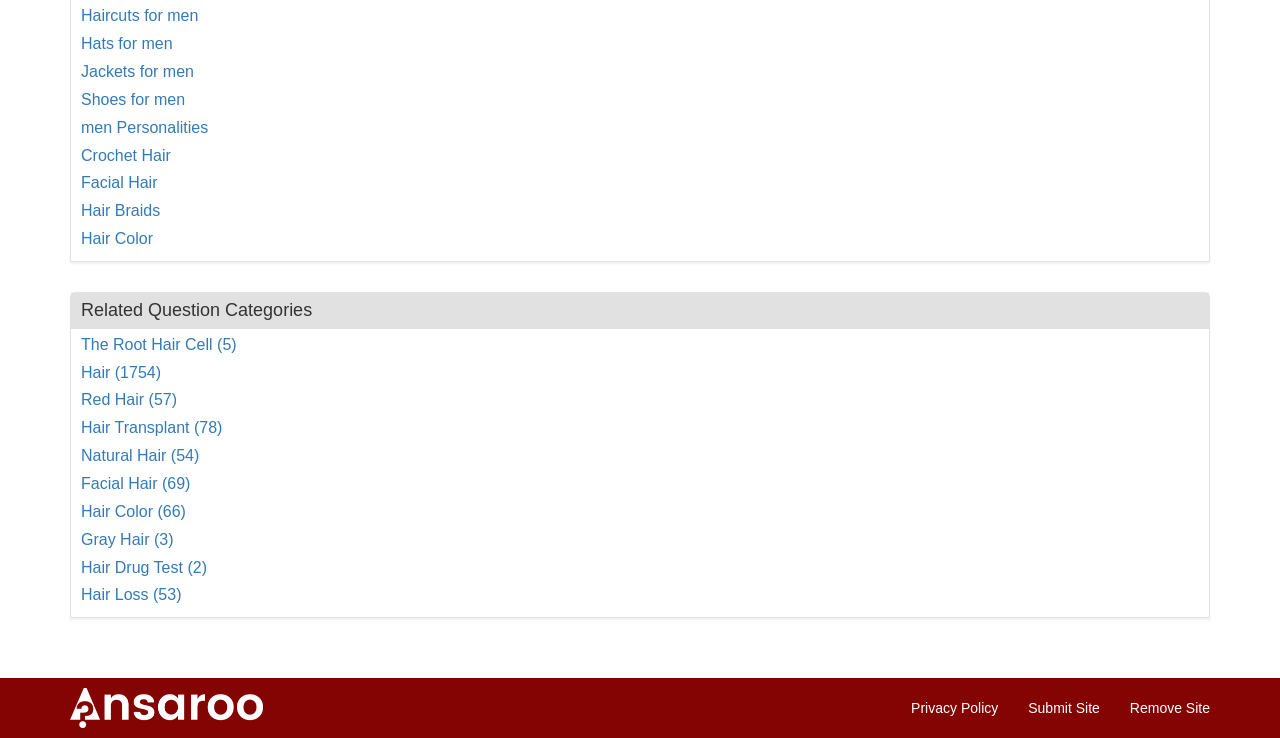What is the purpose of the links at the bottom of the page?
Answer the question with a thorough and detailed explanation.

I observed that the links at the bottom of the page have texts such as 'Privacy Policy', 'Submit Site', and 'Remove Site', which suggest that they are related to site management and maintenance.